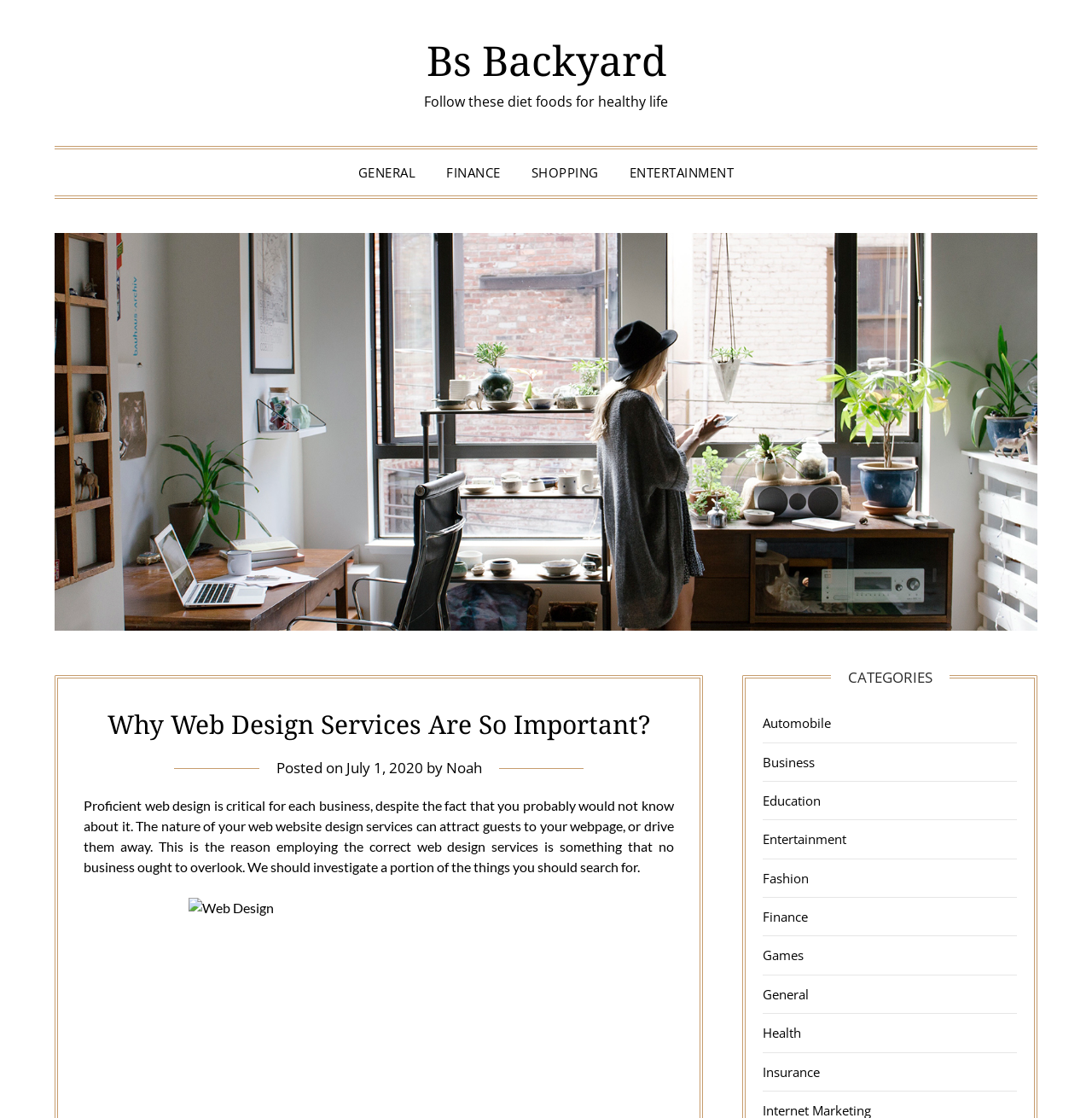What is the name of the website?
From the details in the image, answer the question comprehensively.

The name of the website can be found at the top of the webpage, where it says 'Bs Backyard' in a link format.